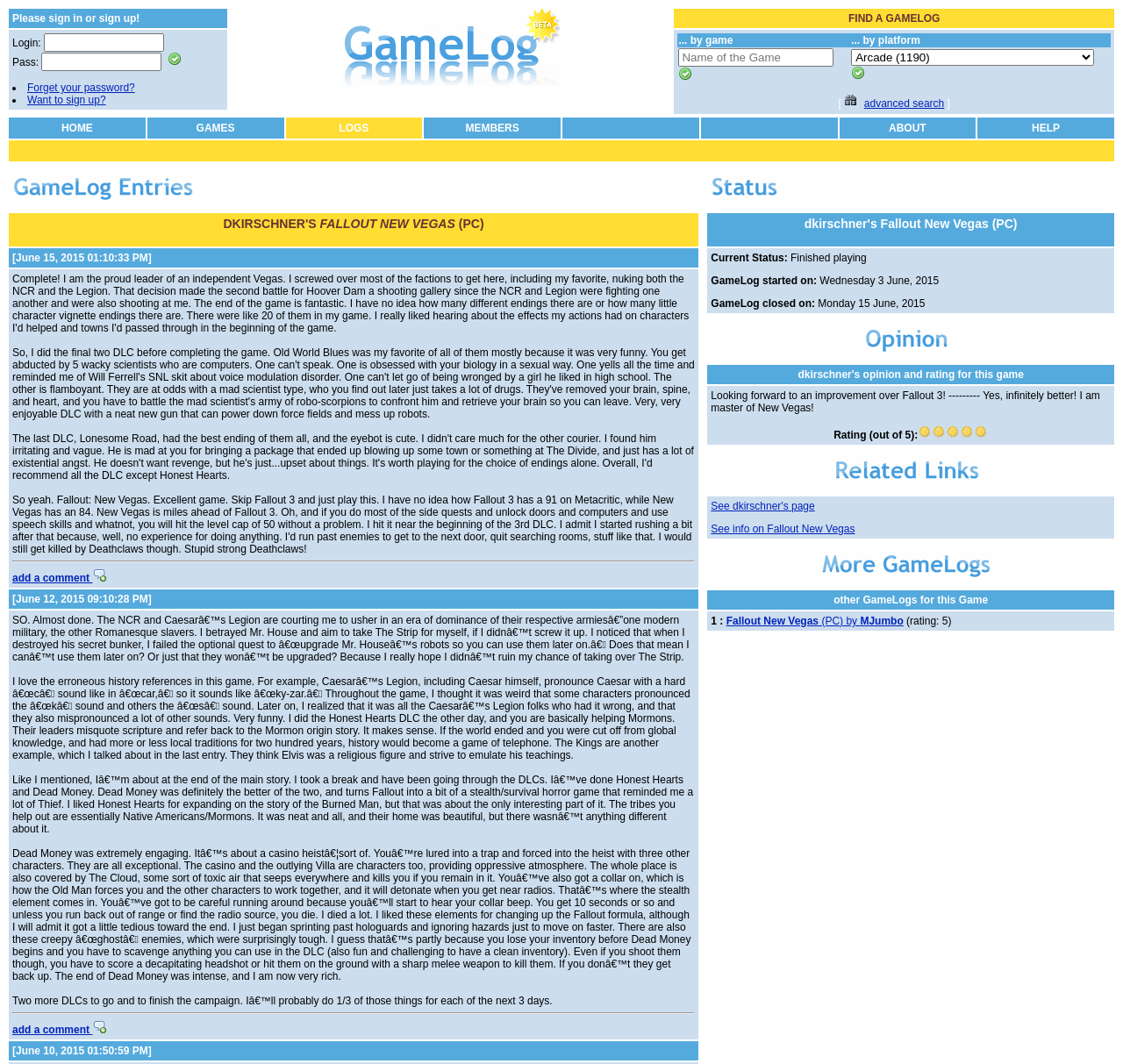Identify the bounding box for the UI element that is described as follows: "name="GameNameFindLog" placeholder="Name of the Game"".

[0.604, 0.045, 0.742, 0.063]